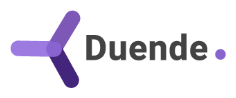Use a single word or phrase to answer the following:
What is the font style of the text 'Duende'?

Modern